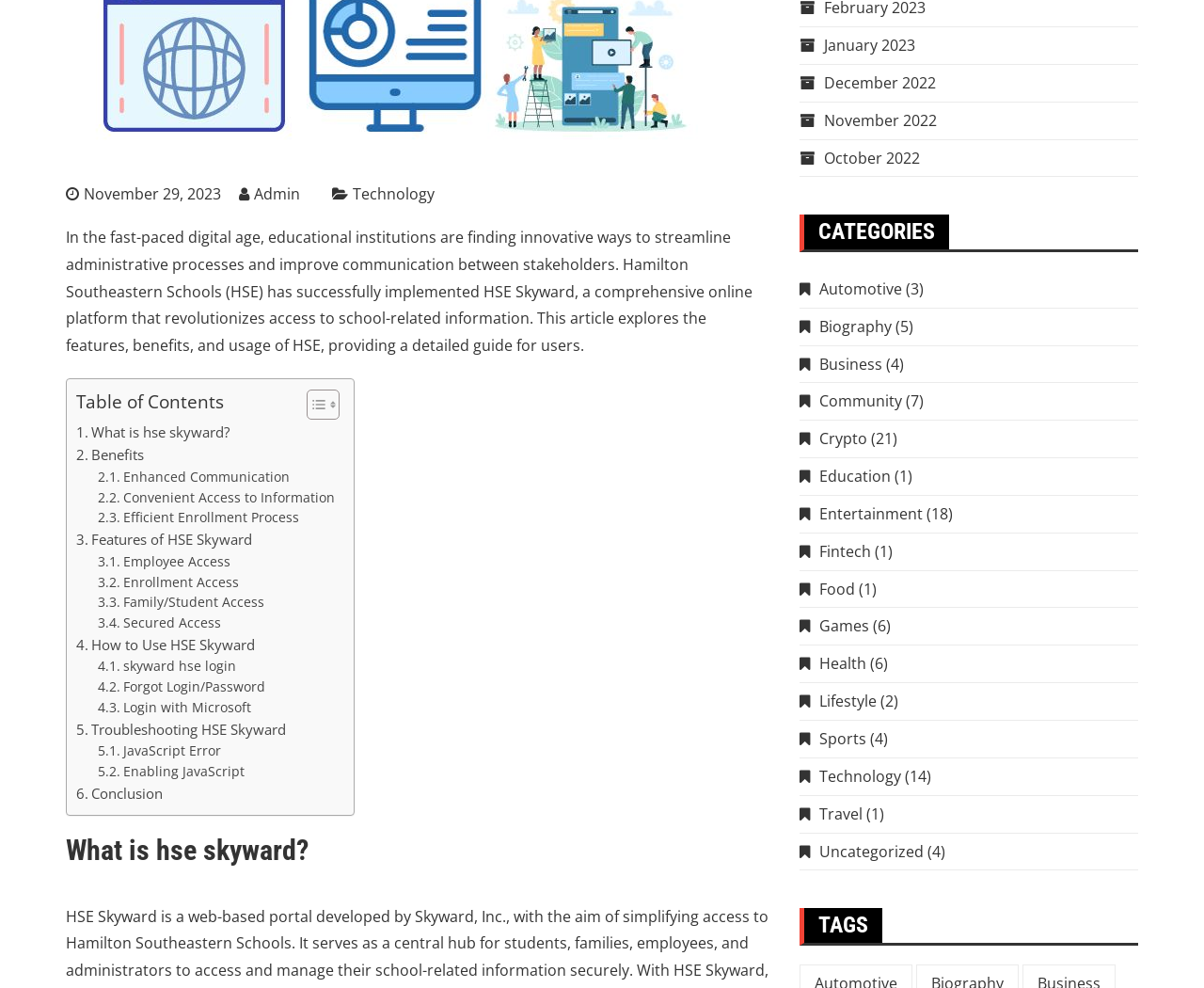Provide the bounding box coordinates of the HTML element this sentence describes: "Login with Microsoft".

[0.081, 0.706, 0.208, 0.727]